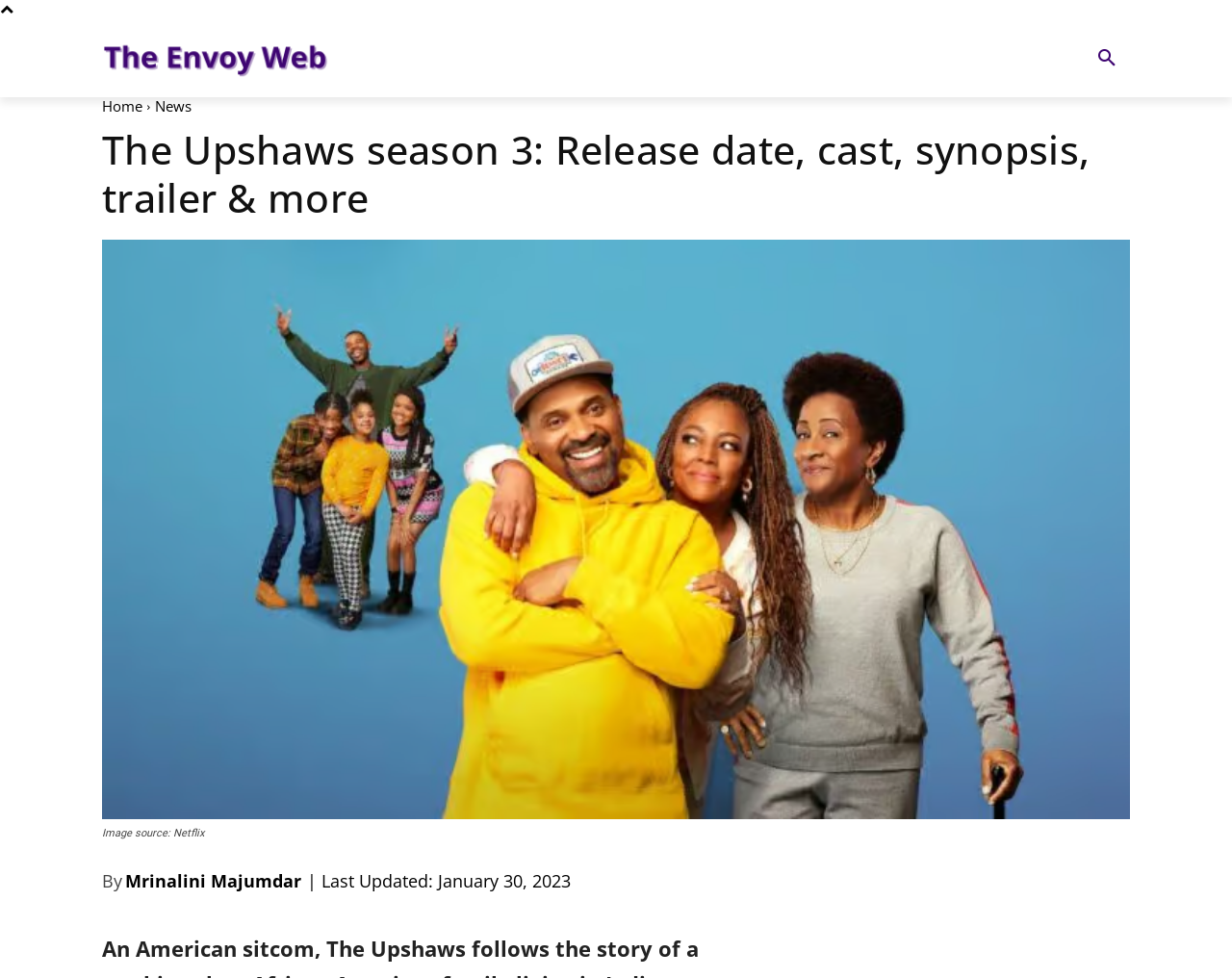What is the source of the image?
Based on the screenshot, respond with a single word or phrase.

Netflix